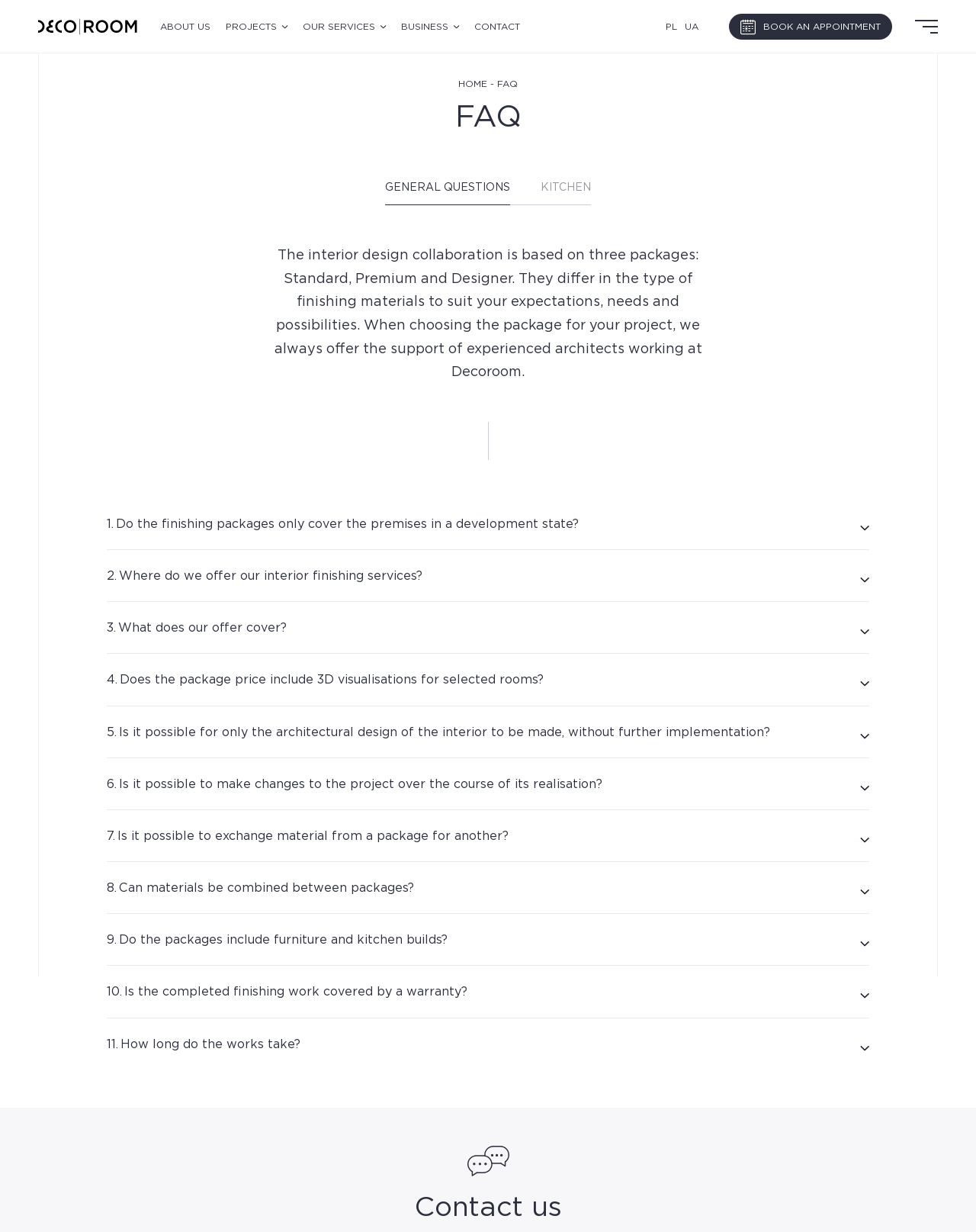Given the description: "Customized furniture", determine the bounding box coordinates of the UI element. The coordinates should be formatted as four float numbers between 0 and 1, [left, top, right, bottom].

[0.52, 0.144, 0.673, 0.169]